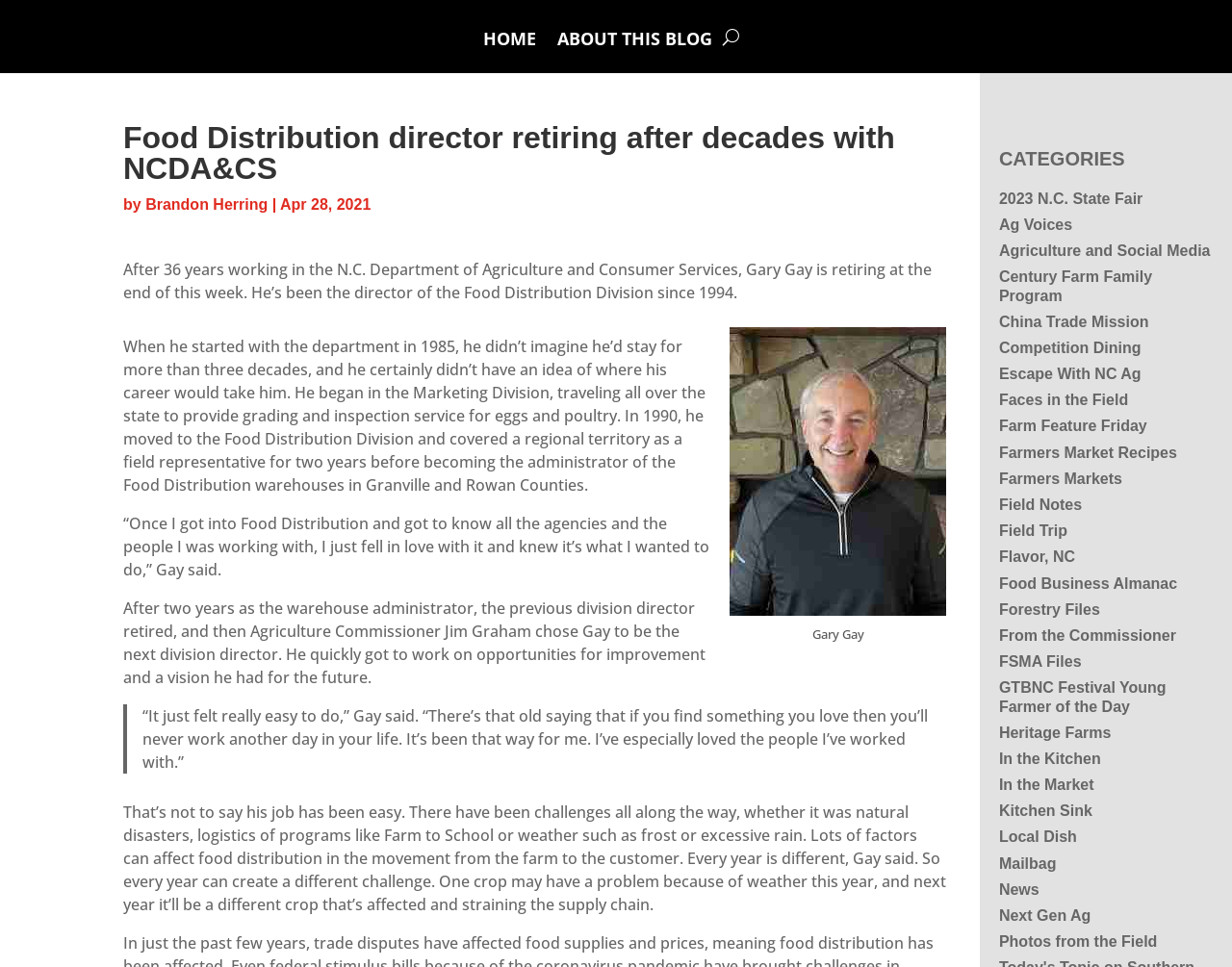What is the name of the person retiring?
Answer the question with a single word or phrase by looking at the picture.

Gary Gay